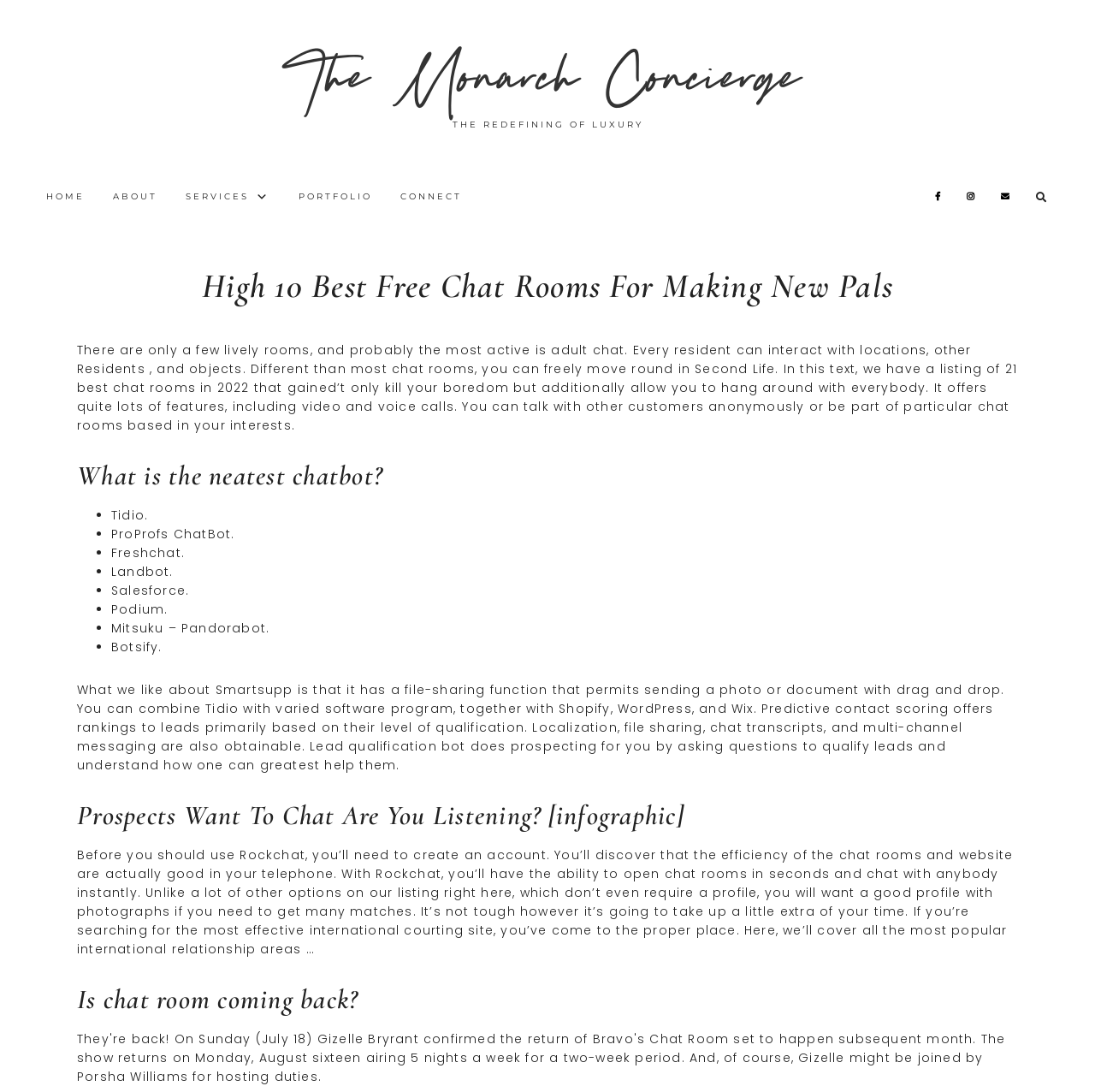Identify the main title of the webpage and generate its text content.

High 10 Best Free Chat Rooms For Making New Pals